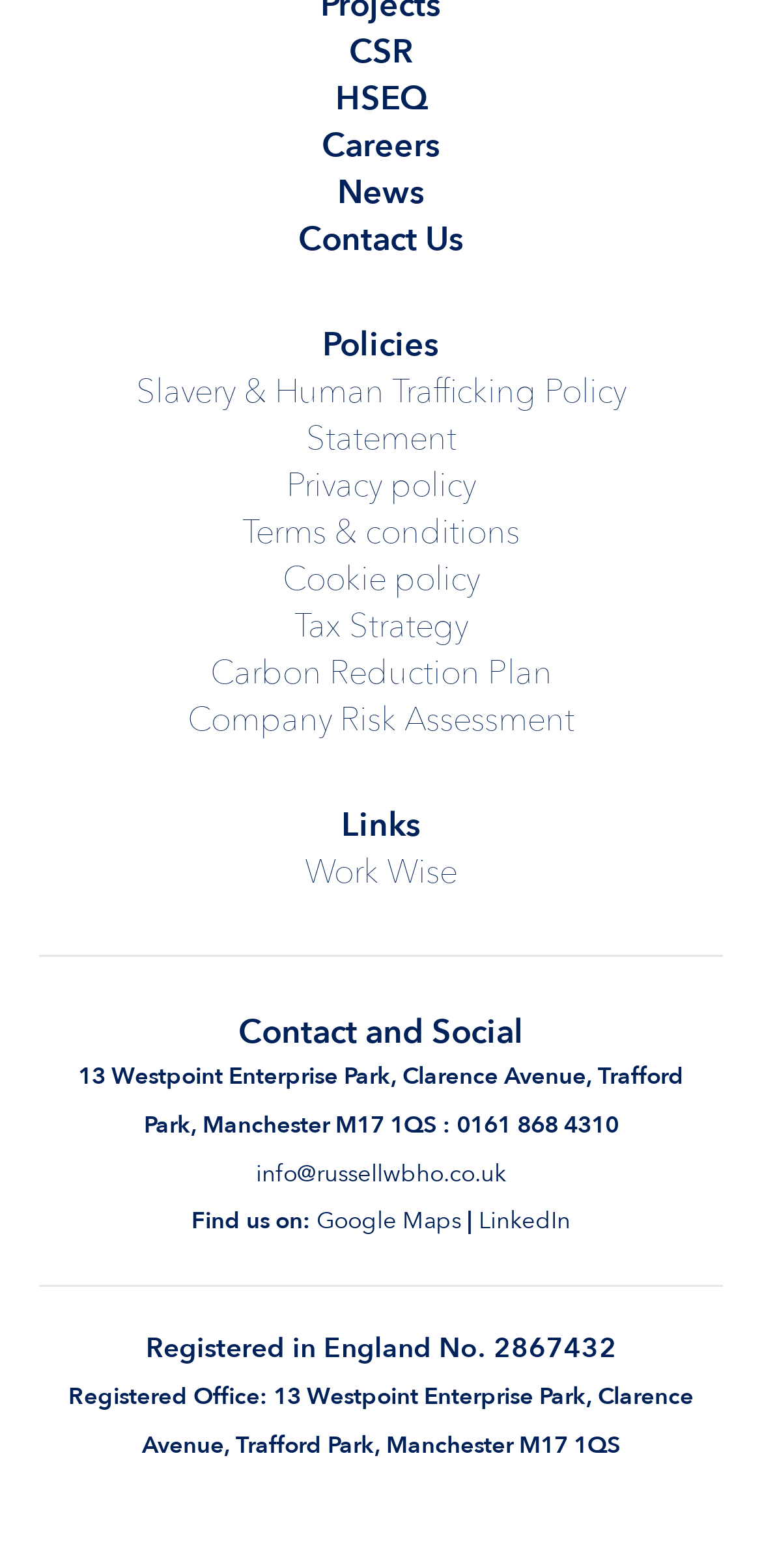What is the company's registered office address?
Based on the image, please offer an in-depth response to the question.

I found the answer by looking at the bottom of the webpage, where the company's contact information is listed. The registered office address is mentioned as '13 Westpoint Enterprise Park, Clarence Avenue, Trafford Park, Manchester M17 1QS'.